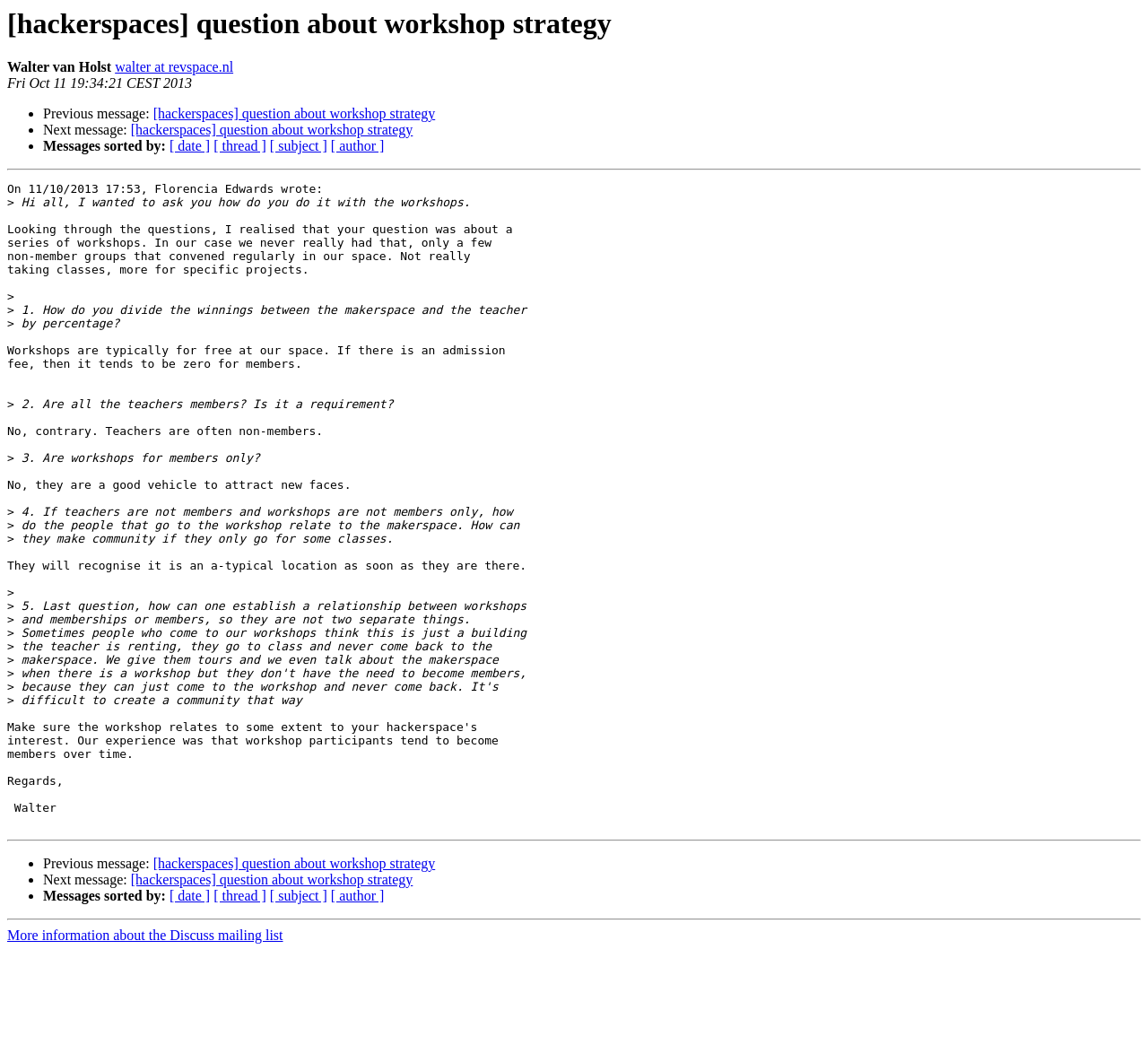Generate a thorough explanation of the webpage's elements.

This webpage appears to be a discussion forum or mailing list archive, specifically a thread about workshop strategy in hackerspaces. At the top, there is a heading with the title of the thread, followed by the name and email address of the original poster, Walter van Holst. Below this, there is a timestamp indicating when the message was sent.

The main content of the page is a message from Florencia Edwards, which is divided into several paragraphs. The message asks a series of questions about how hackerspaces organize and run workshops, including how they divide revenue between the space and the teacher, whether teachers need to be members, and how to create a sense of community among workshop attendees.

Throughout the message, there are several links to other messages in the thread, as well as options to sort messages by date, thread, subject, or author. These links are arranged in a horizontal list, with bullet points separating each option.

At the bottom of the page, there are more links to navigate to previous or next messages in the thread, as well as a separator line and a final link to more information about the Discuss mailing list.

Overall, the page has a simple and functional design, with a focus on presenting the content of the discussion thread in a clear and readable format.